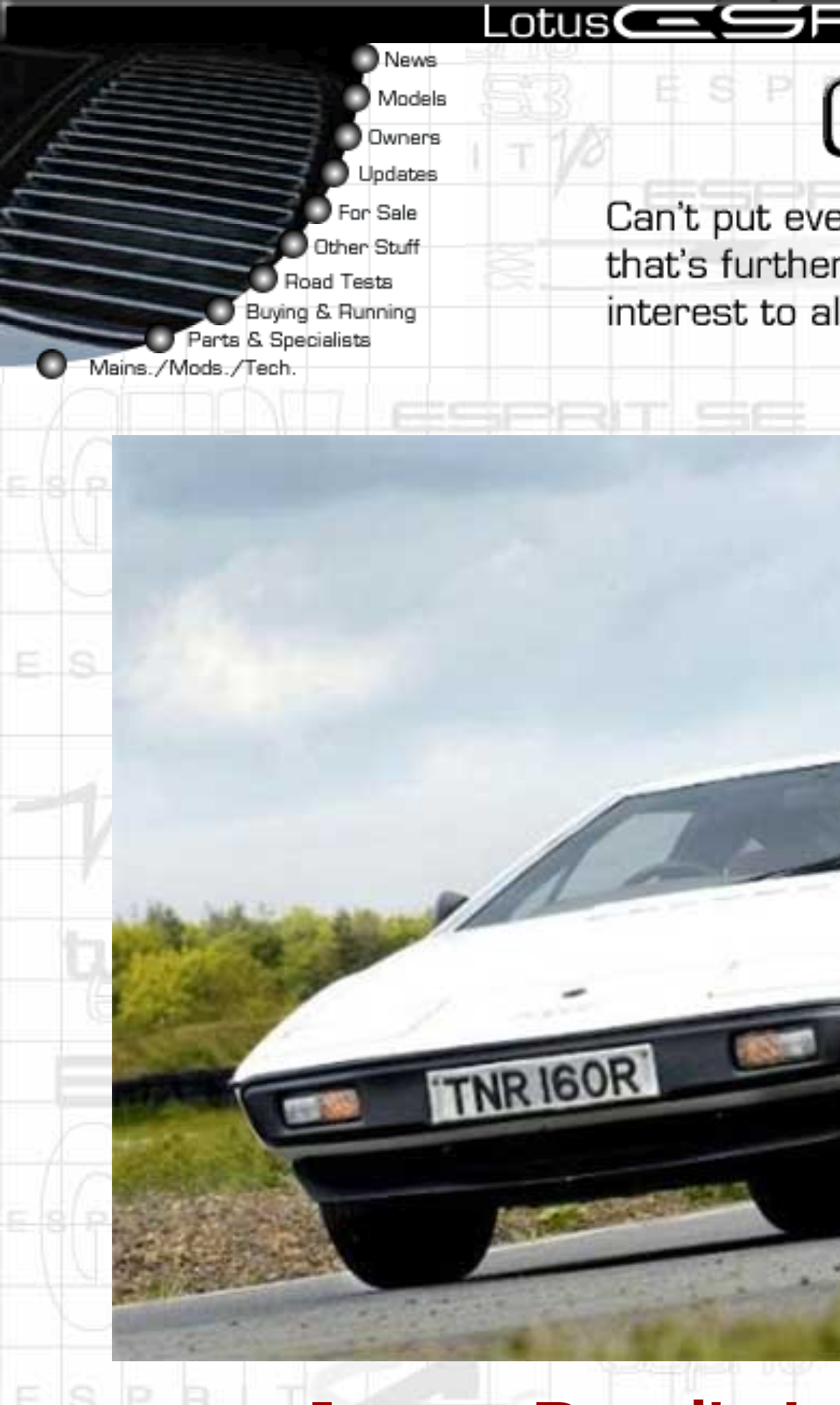Pinpoint the bounding box coordinates of the element that must be clicked to accomplish the following instruction: "Explore Other Esprit Stuff". The coordinates should be in the format of four float numbers between 0 and 1, i.e., [left, top, right, bottom].

[0.0, 0.253, 0.554, 0.279]